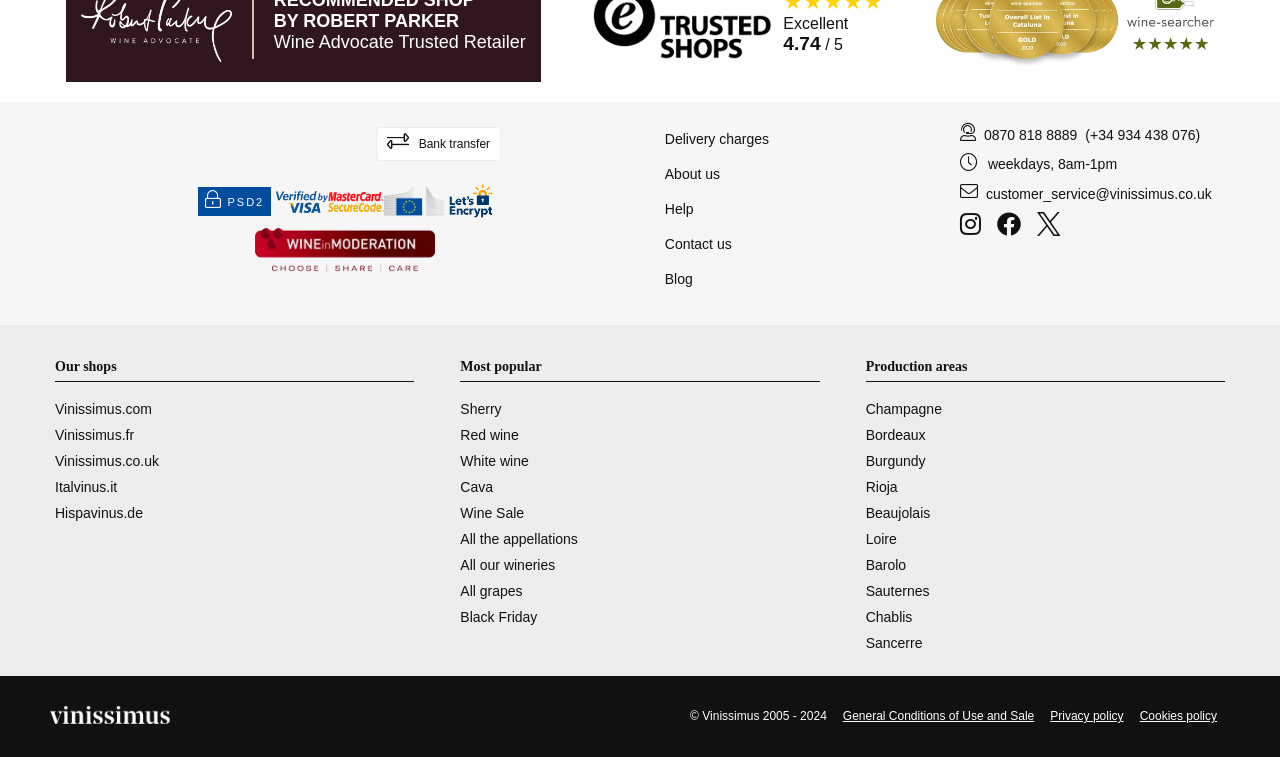Respond with a single word or phrase to the following question:
What types of wine are available?

Sherry, Red wine, White wine, Cava